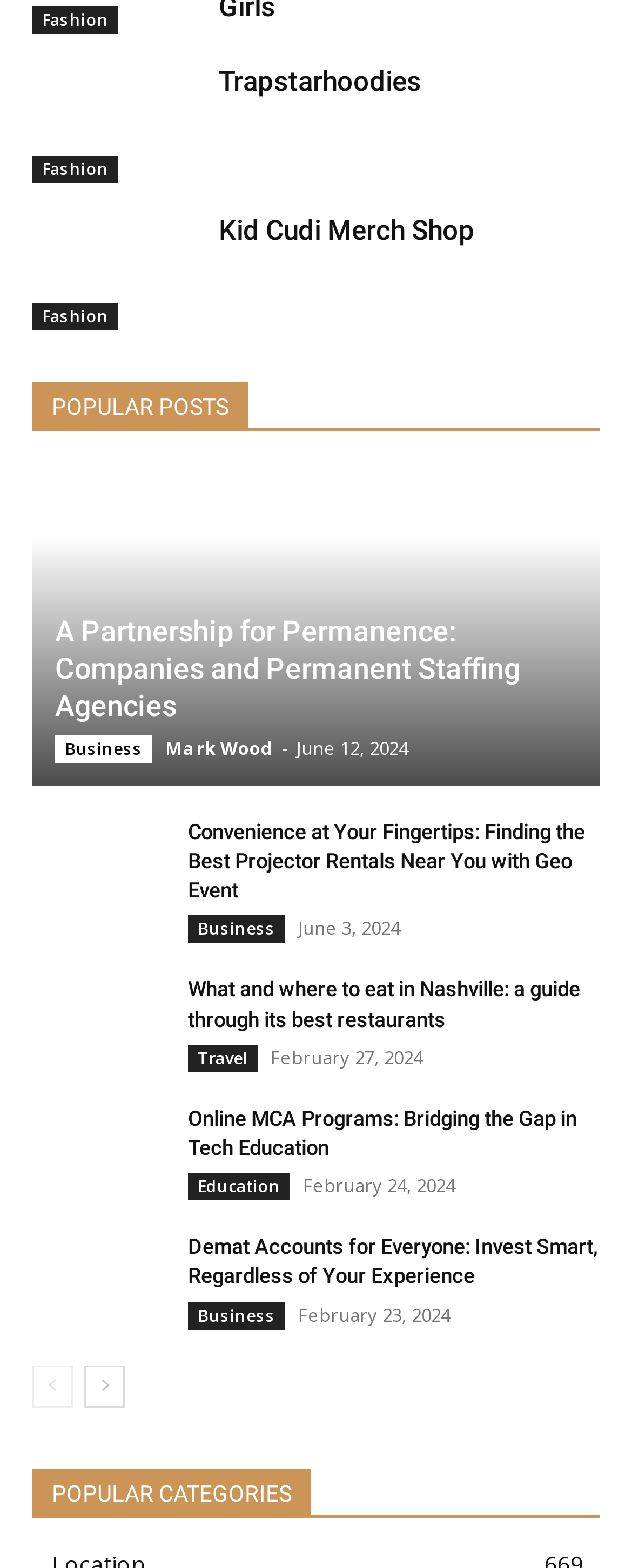Use a single word or phrase to answer the question:
What is the date of the article 'What and where to eat in Nashville: a guide through its best restaurants'?

February 27, 2024